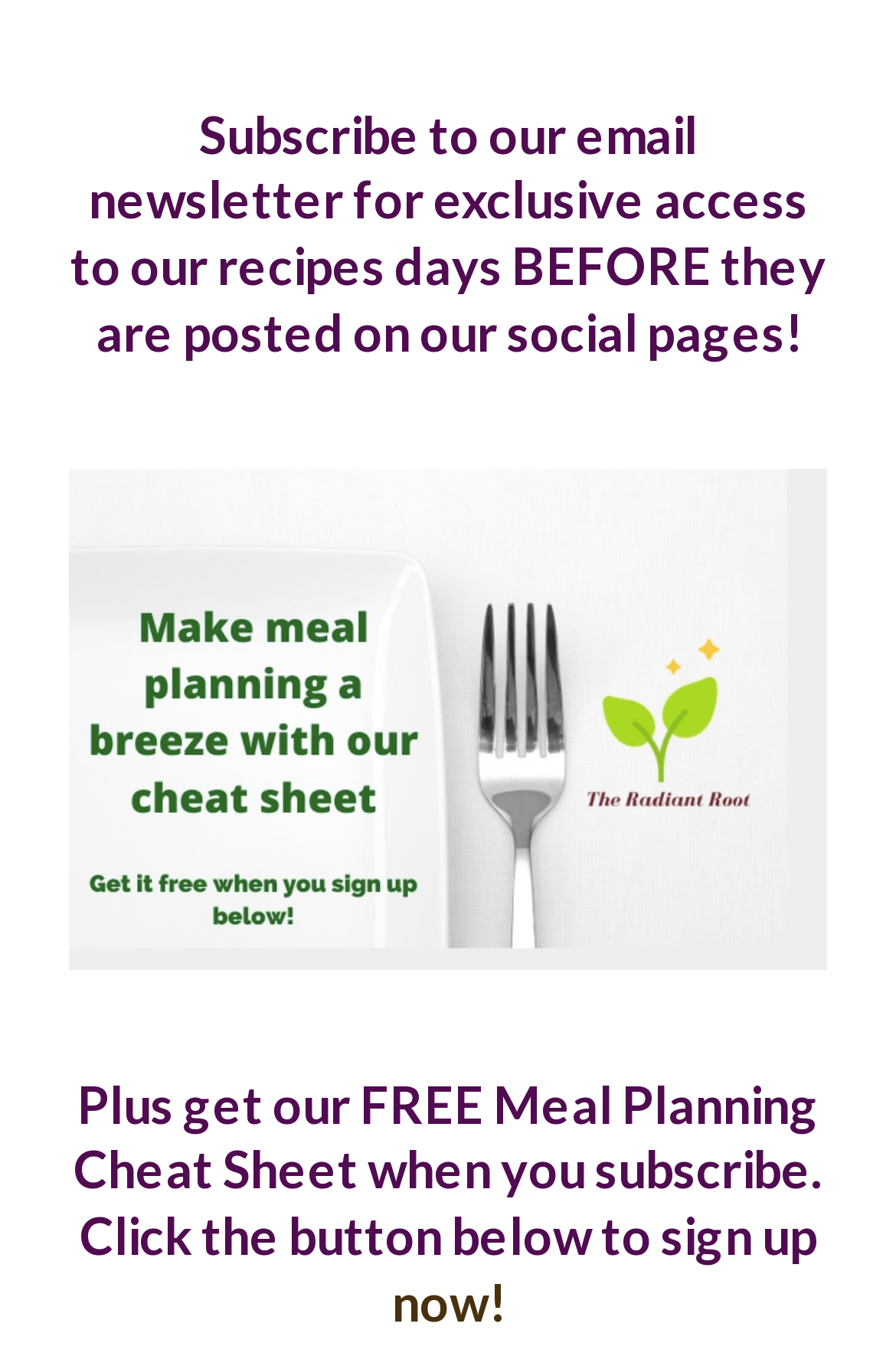Find and generate the main title of the webpage.

Meal Planning For Beginners in 6 Easy Steps